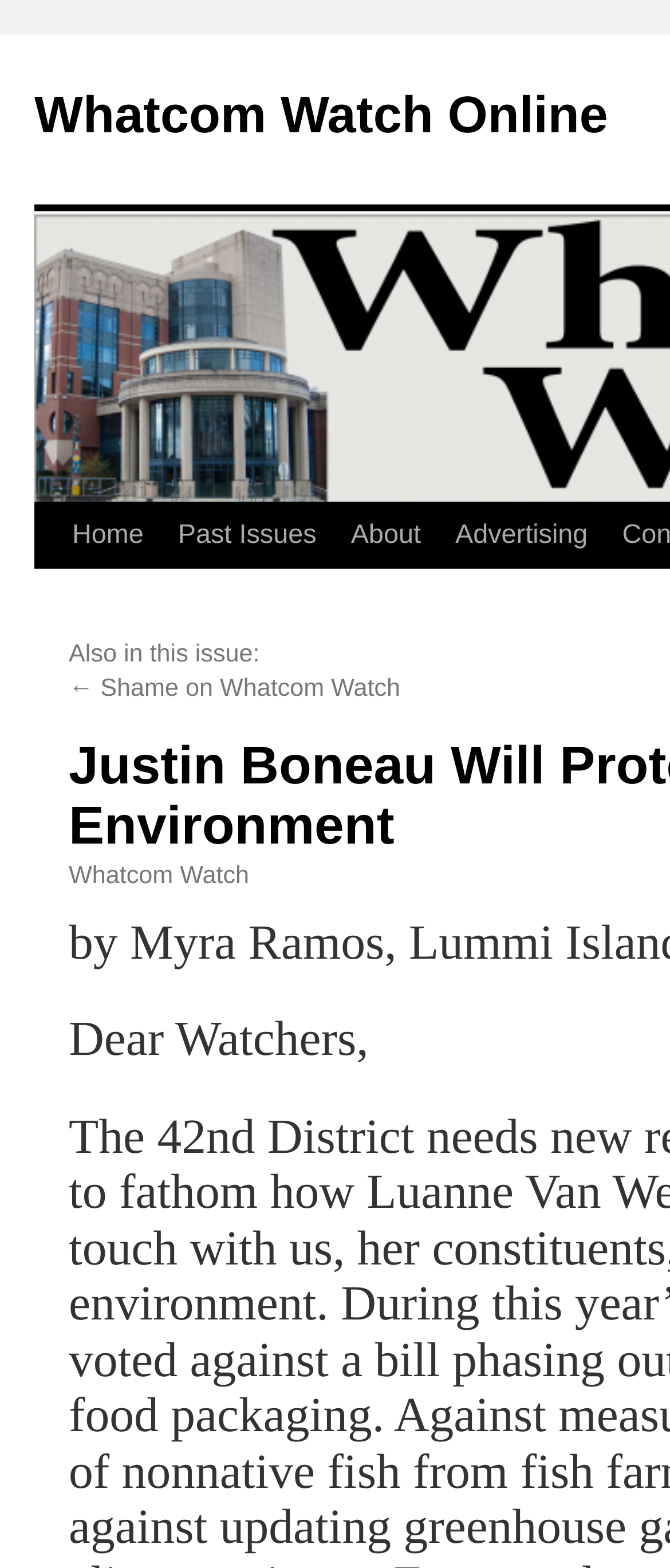Answer the question in one word or a short phrase:
How many StaticText elements are on the webpage?

5